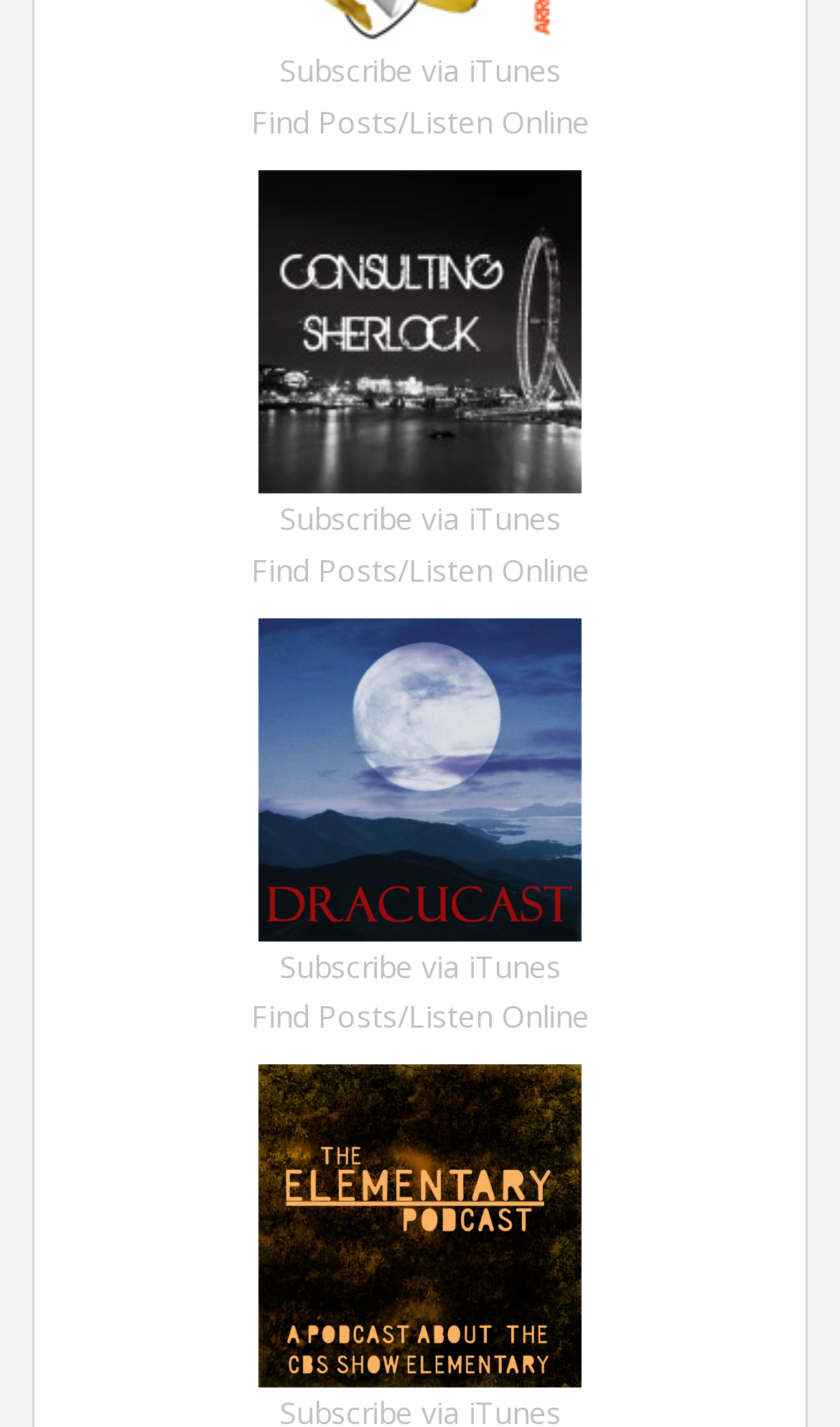How many images are there on the webpage? Based on the image, give a response in one word or a short phrase.

4